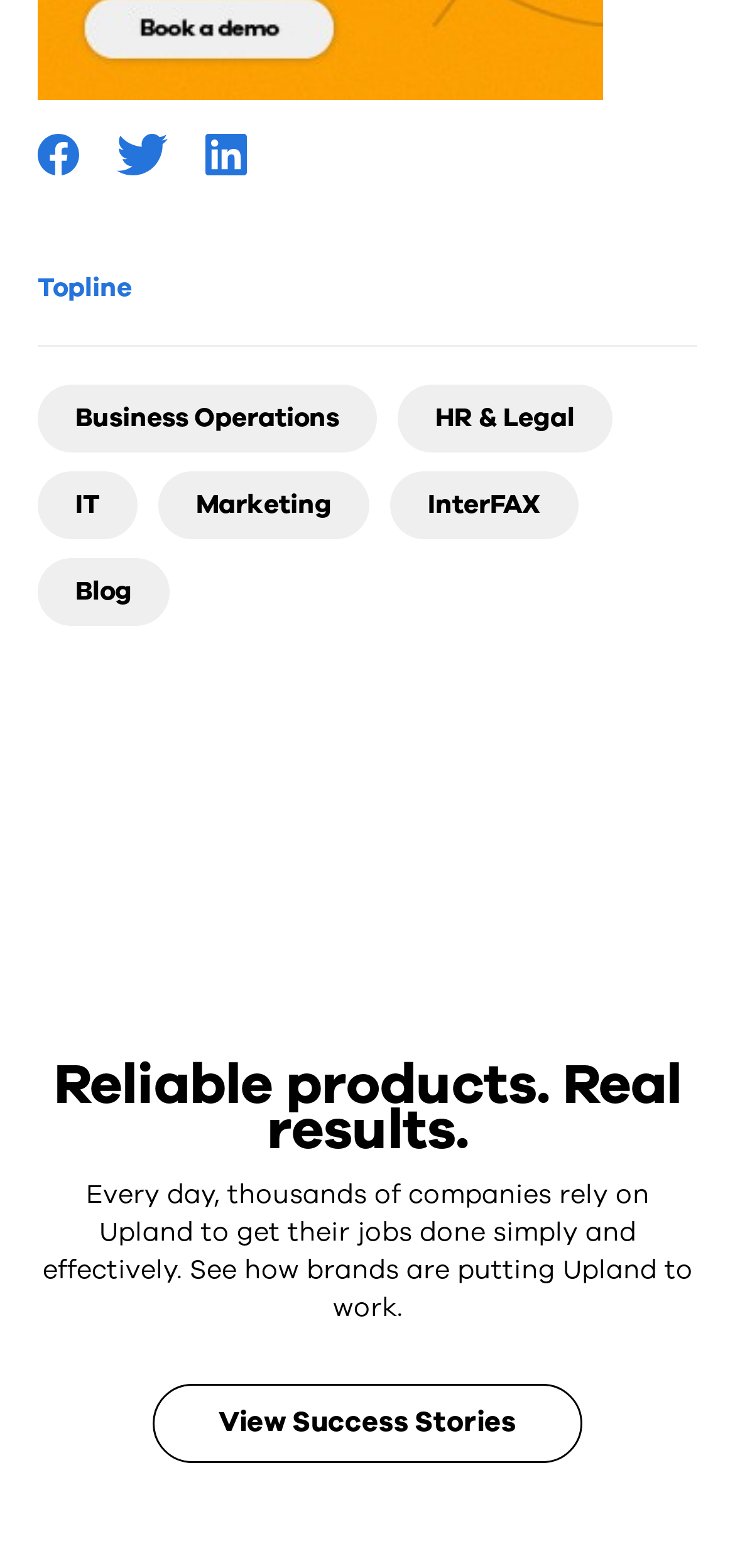Extract the bounding box of the UI element described as: "Marketing".

[0.215, 0.3, 0.503, 0.343]